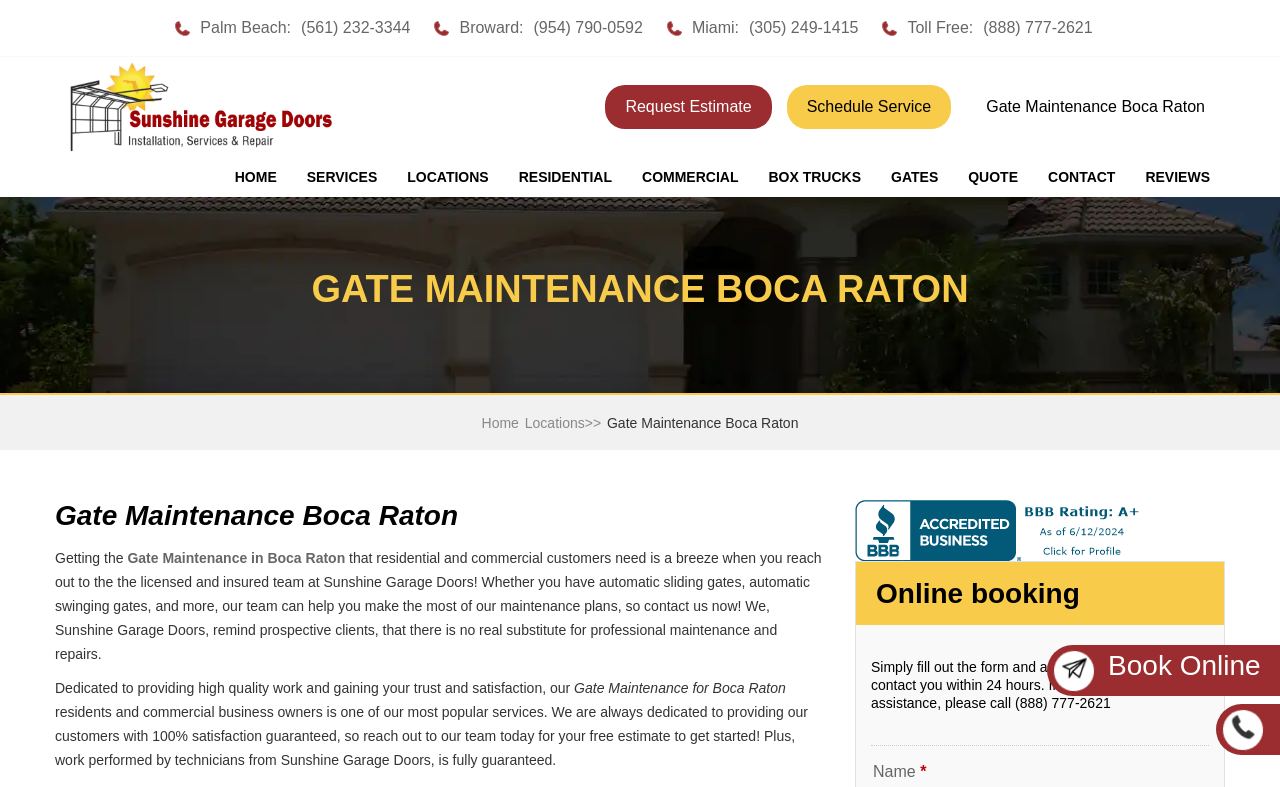What is the online booking option?
Can you offer a detailed and complete answer to this question?

I found the image element with the text 'Book Online For Service' which suggests that clicking on it will allow me to book a service online. This image is located near the bottom of the webpage.